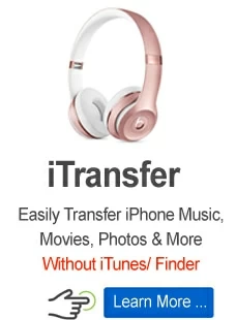Give an in-depth description of what is happening in the image.

The image showcases a pair of stylish headphones in a rose gold and white color combination. Below this visual, the text highlights the service "iTransfer", which facilitates the easy transfer of iPhone music, movies, photos, and more, explicitly stating that it operates without needing iTunes or Finder. A clear call-to-action button labeled "Learn More ..." invites users to explore further details about the service. This combination emphasizes a user-friendly experience in managing digital media for iPhone users, particularly appealing to those who prefer alternatives to traditional software for file transfers.